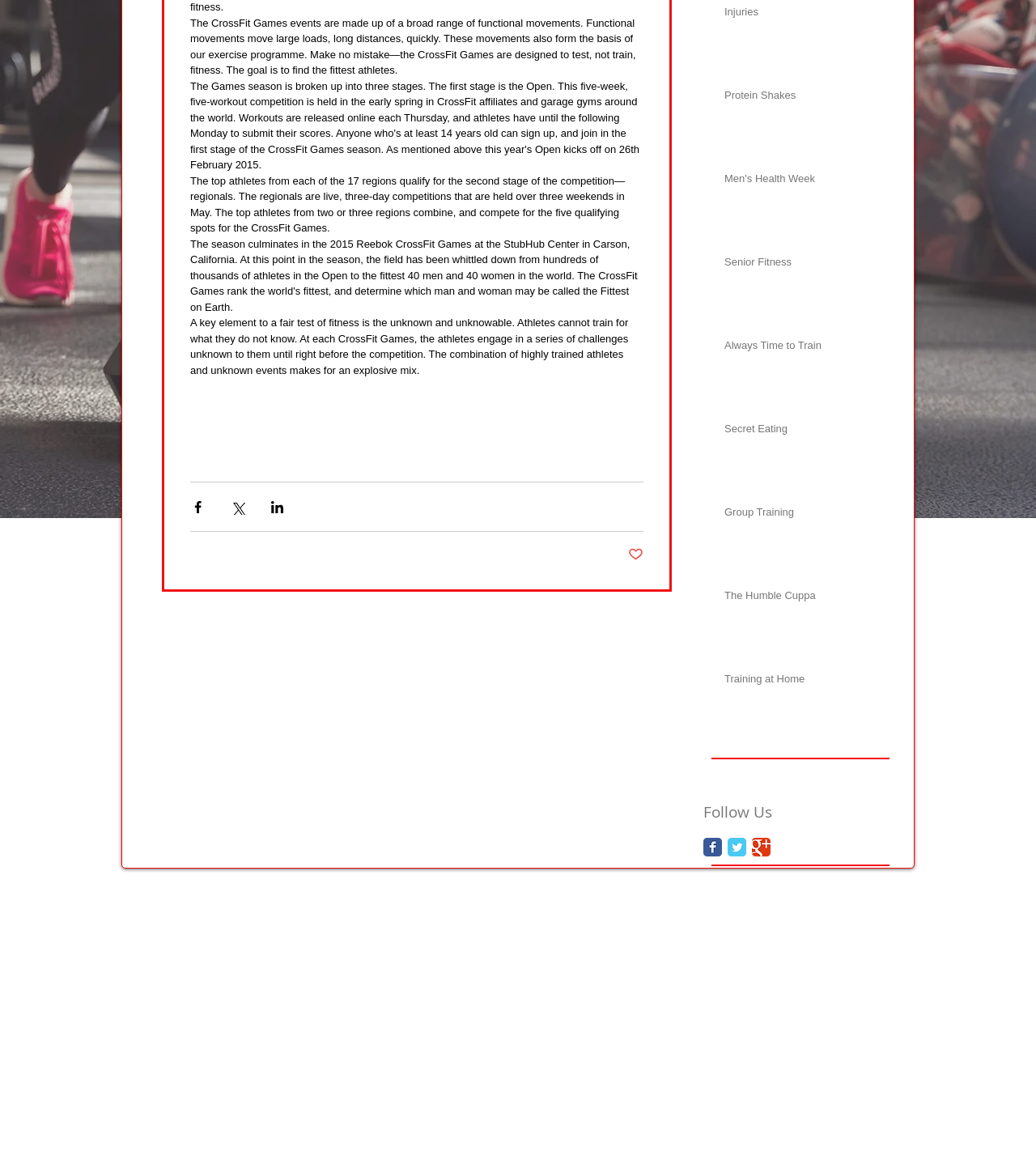For the element described, predict the bounding box coordinates as (top-left x, top-left y, bottom-right x, bottom-right y). All values should be between 0 and 1. Element description: Injuries

[0.699, 0.004, 0.841, 0.022]